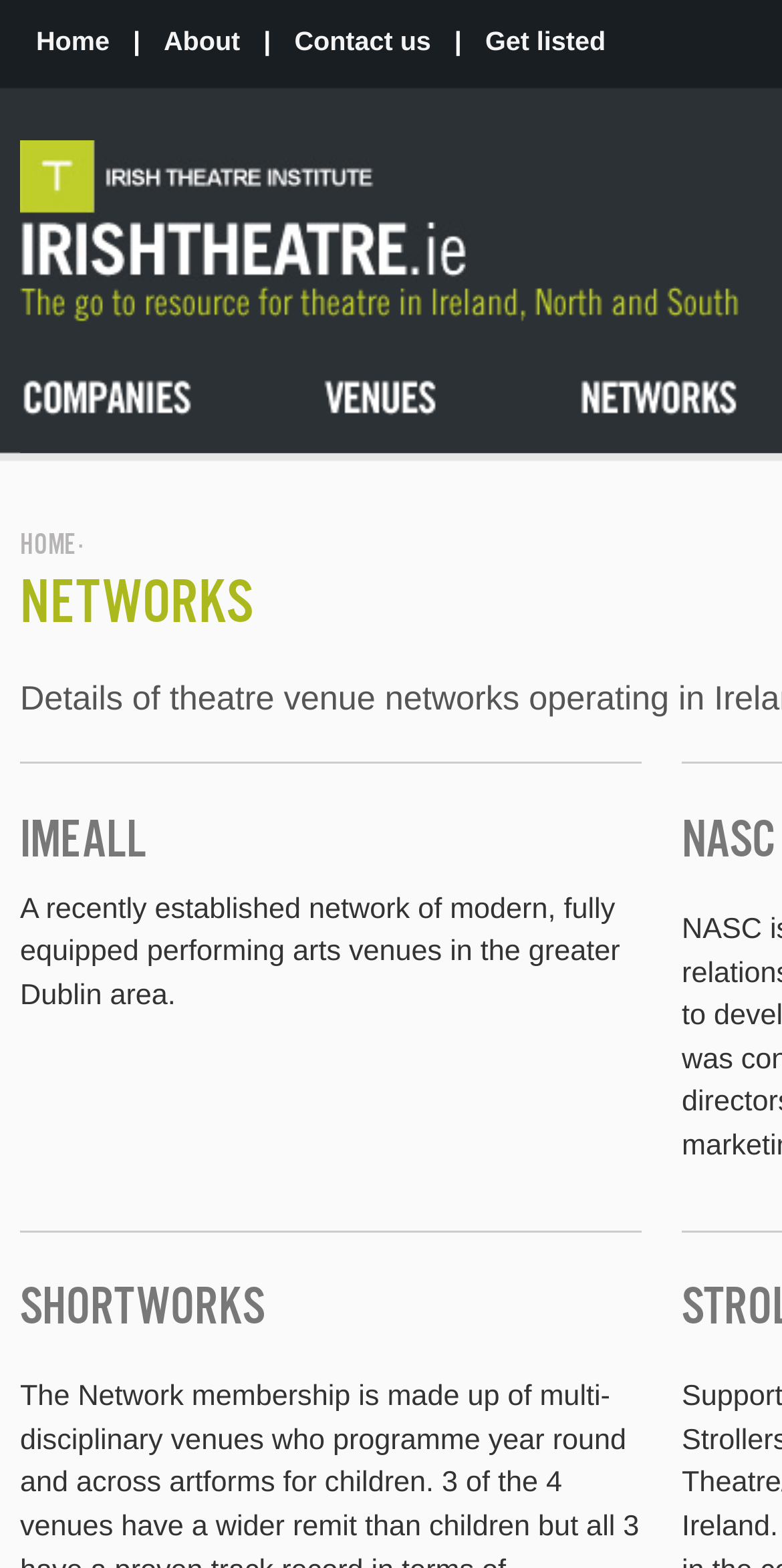Return the bounding box coordinates of the UI element that corresponds to this description: "Home". The coordinates must be given as four float numbers in the range of 0 and 1, [left, top, right, bottom].

[0.026, 0.017, 0.161, 0.036]